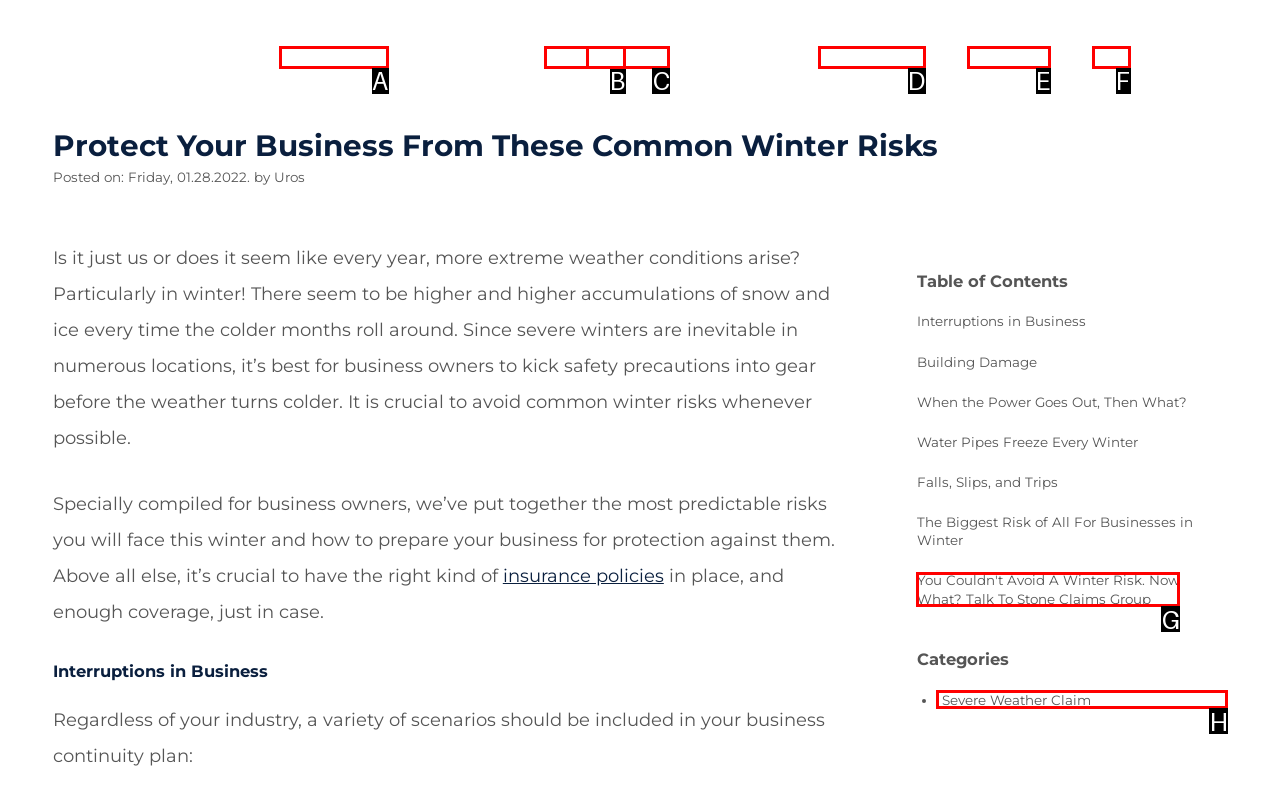Tell me which element should be clicked to achieve the following objective: Get information on severe weather claims
Reply with the letter of the correct option from the displayed choices.

H